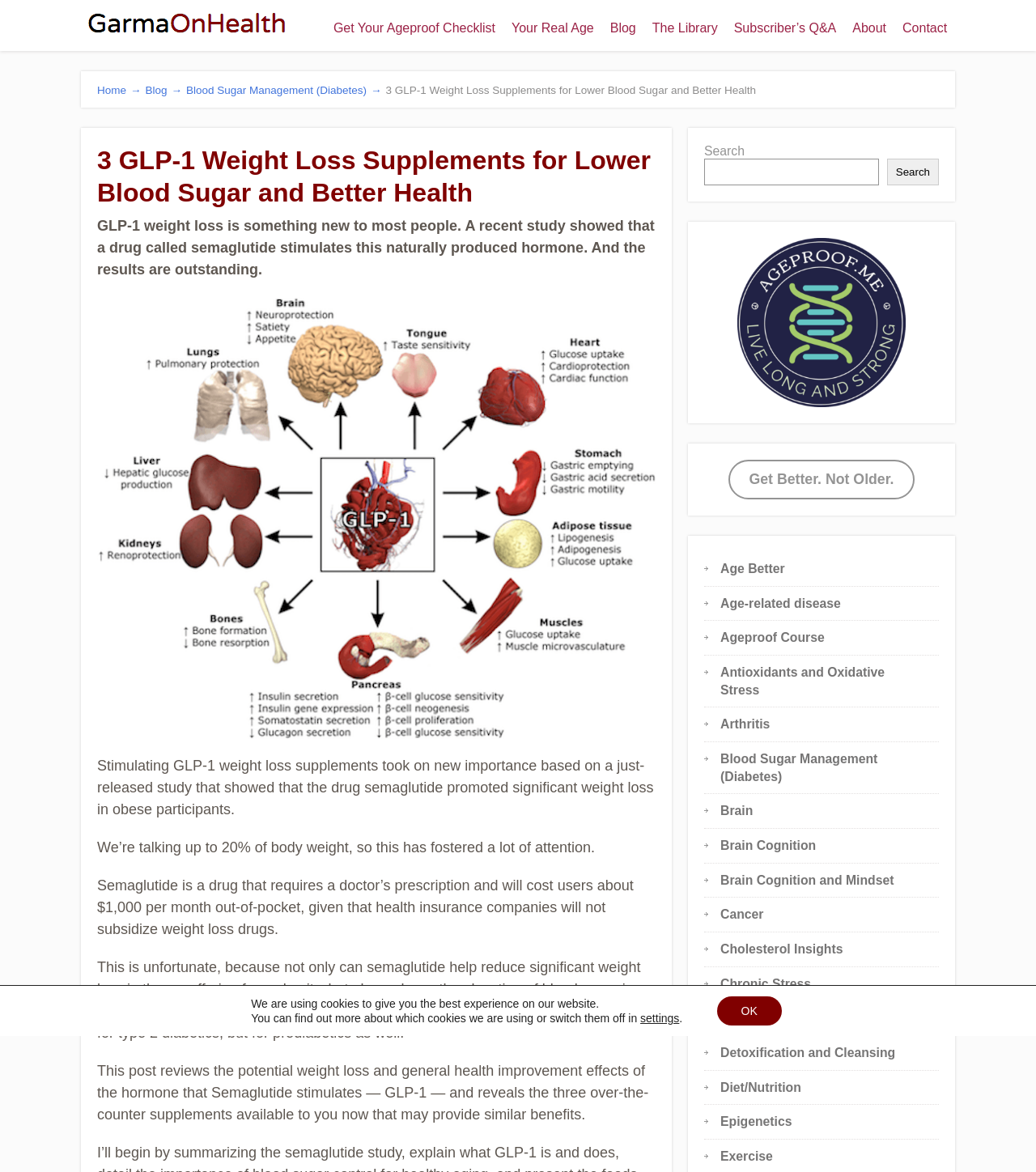Provide a one-word or one-phrase answer to the question:
What is GLP-1 weight loss?

A hormone stimulated by semaglutide